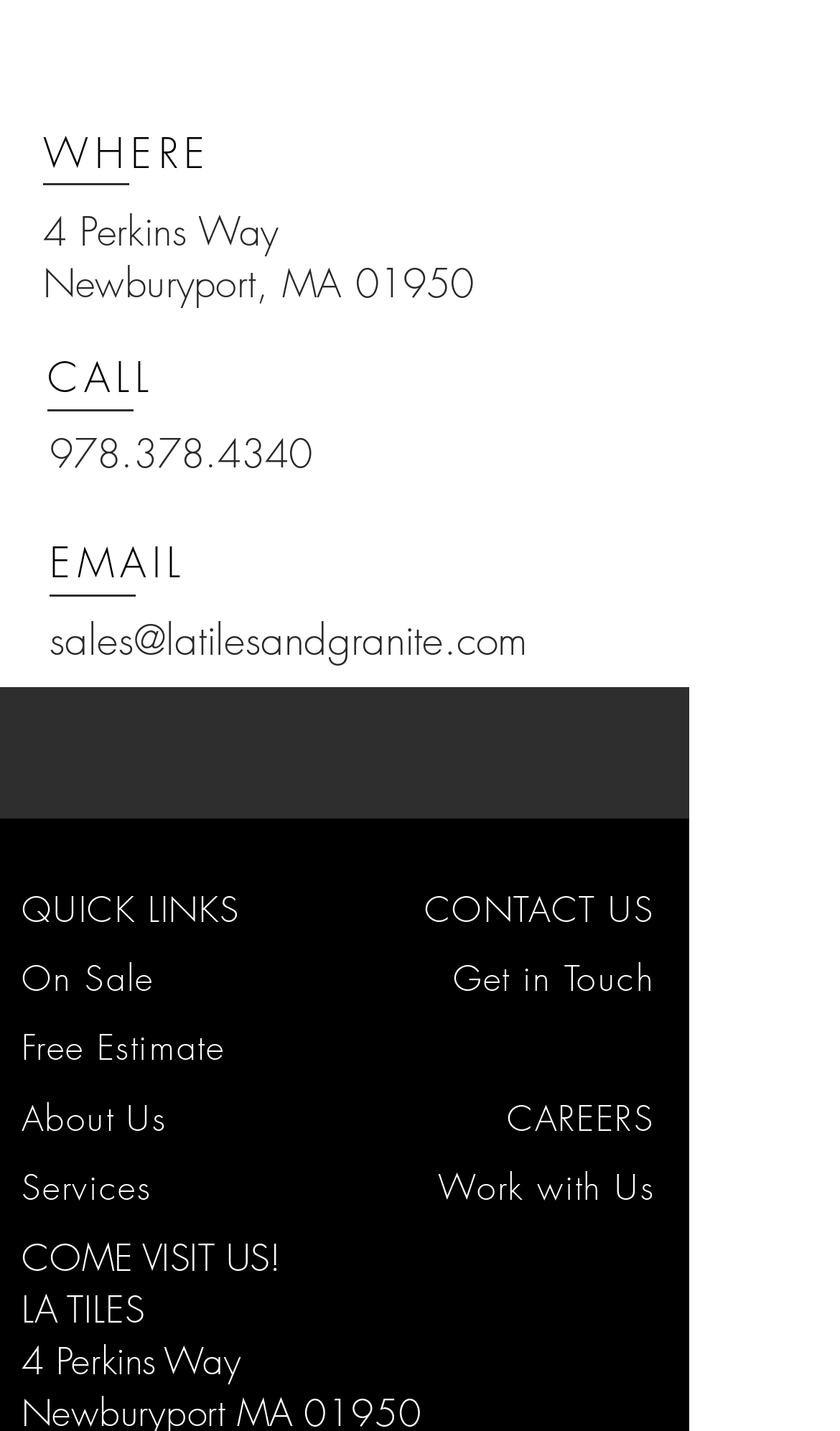How many social media links are there?
Please give a detailed and elaborate explanation in response to the question.

The social media links can be found in the list element with the description 'Social Bar'. This list contains three links, which are the White Facebook Icon, White Instagram Icon, and Pinterest.